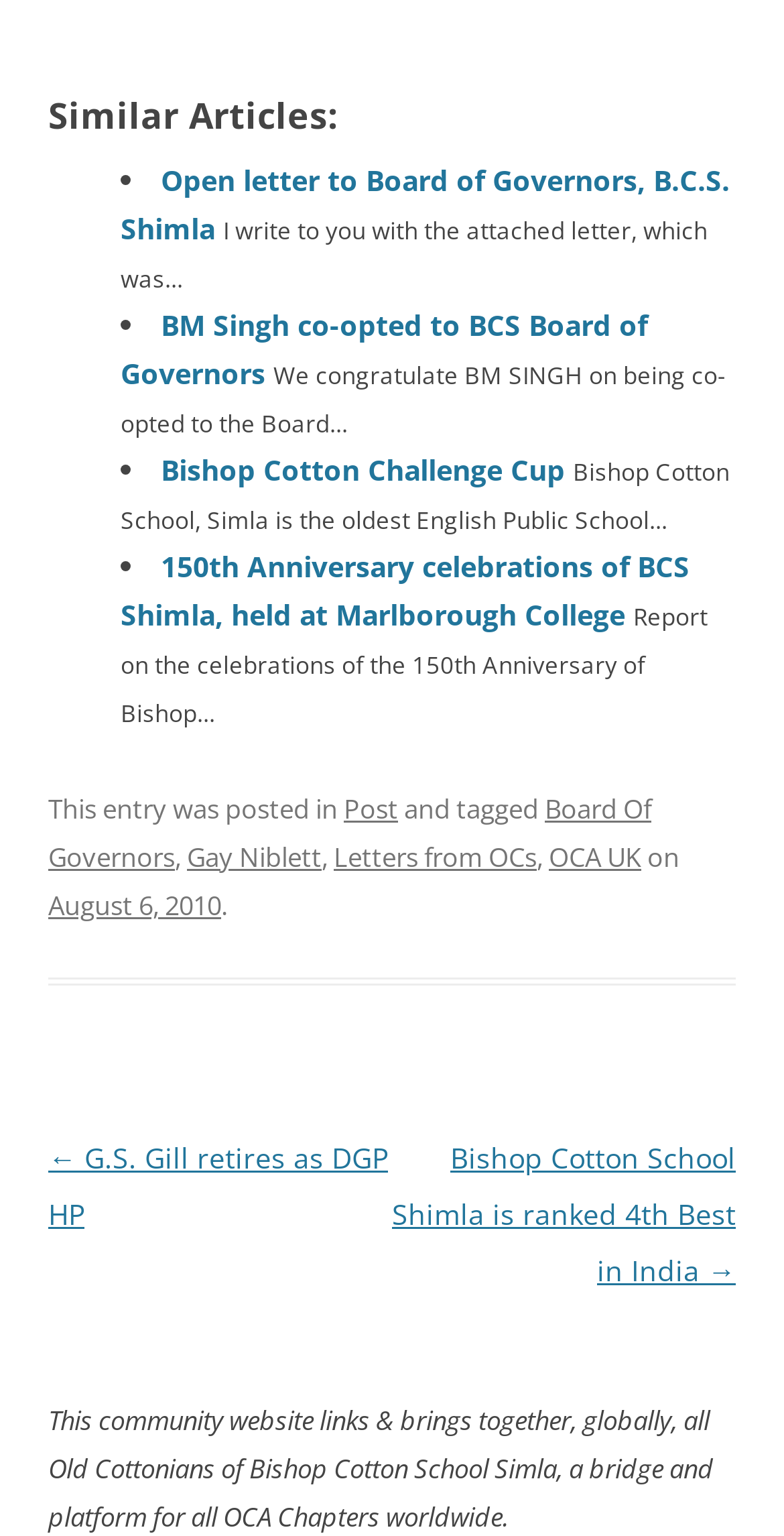Extract the bounding box coordinates for the UI element described by the text: "Post". The coordinates should be in the form of [left, top, right, bottom] with values between 0 and 1.

[0.438, 0.514, 0.508, 0.538]